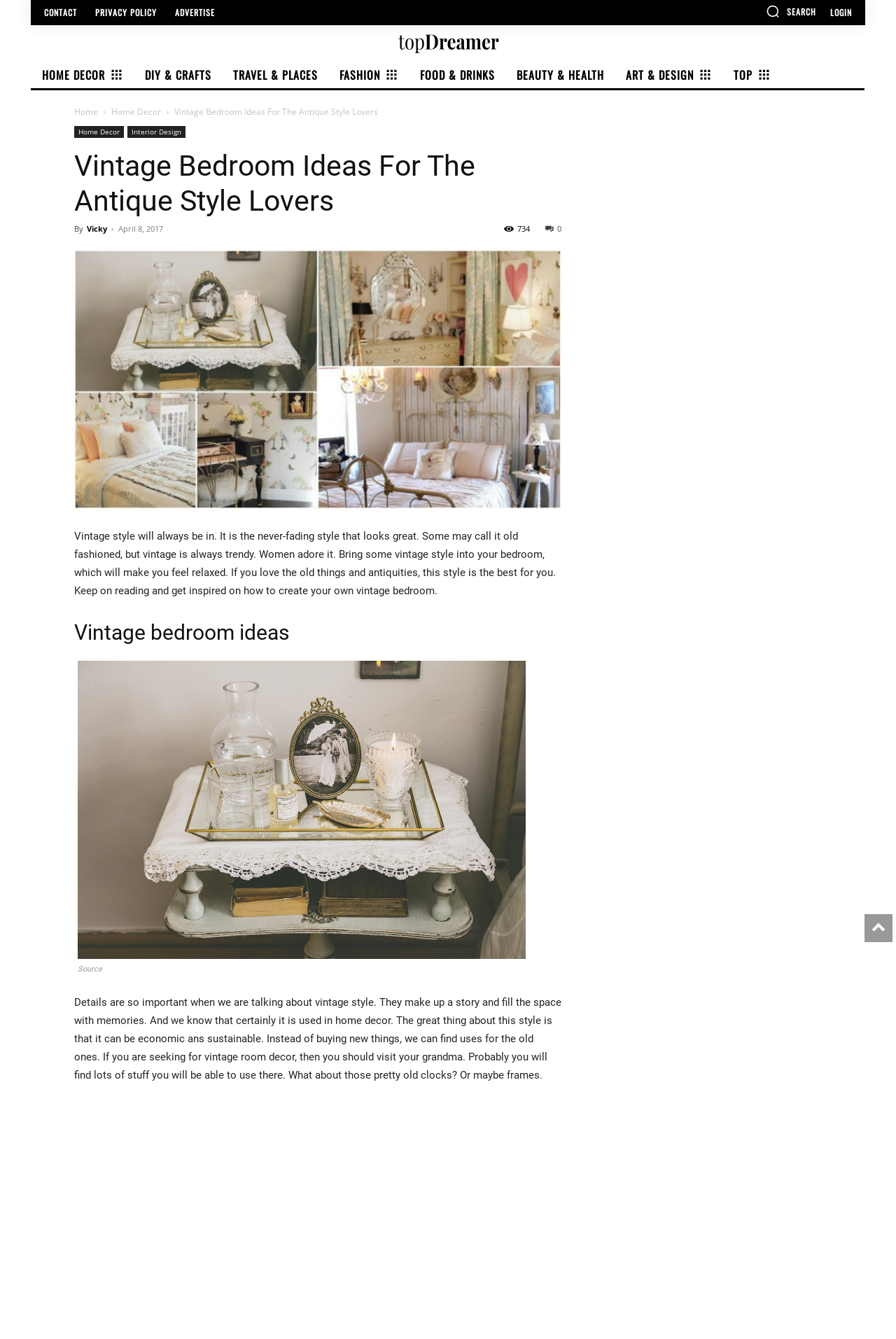What is the theme of the bedroom style discussed in the article?
Look at the image and answer the question with a single word or phrase.

Vintage